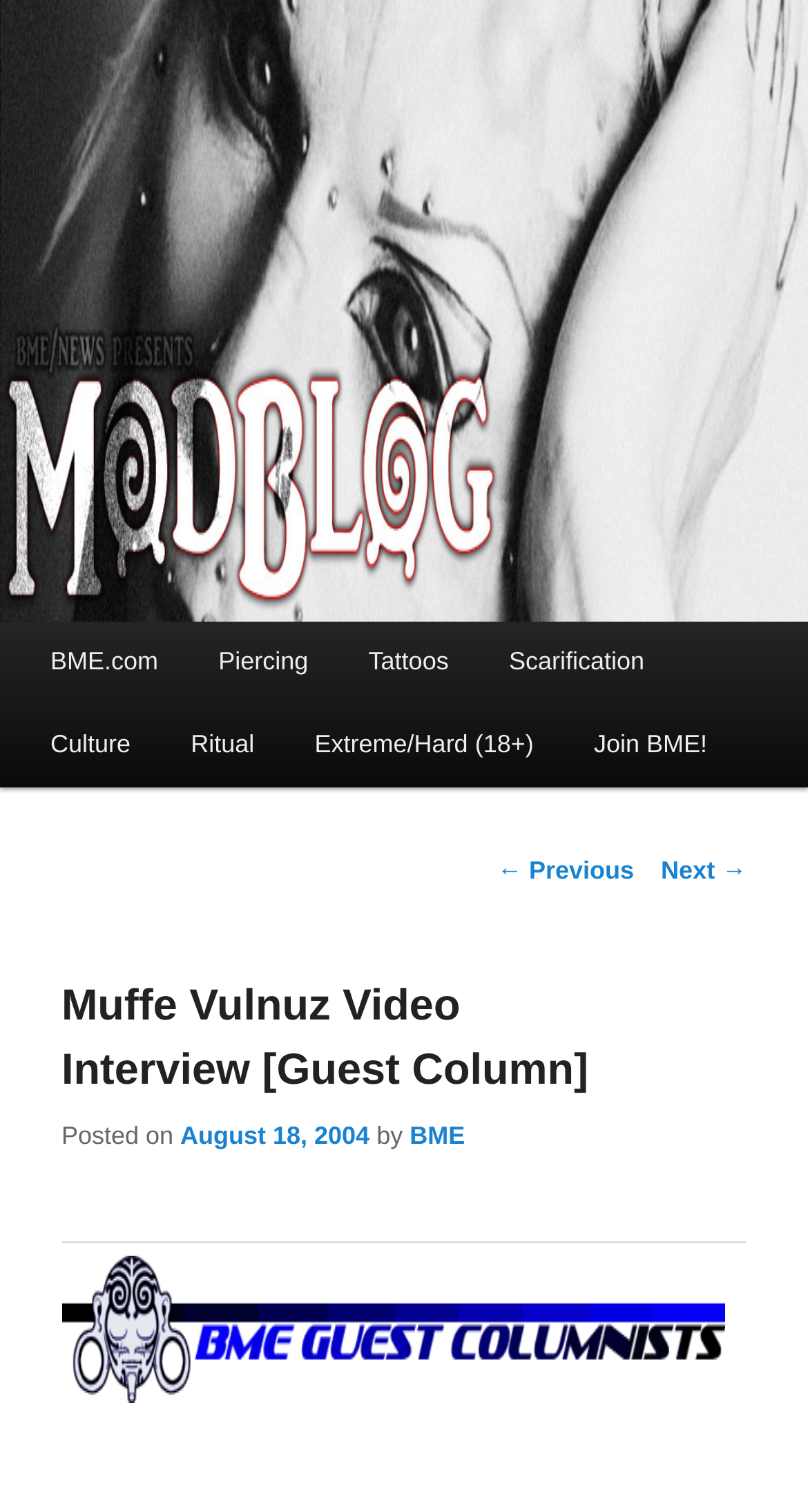Give a short answer to this question using one word or a phrase:
Is there an image on the webpage?

Yes